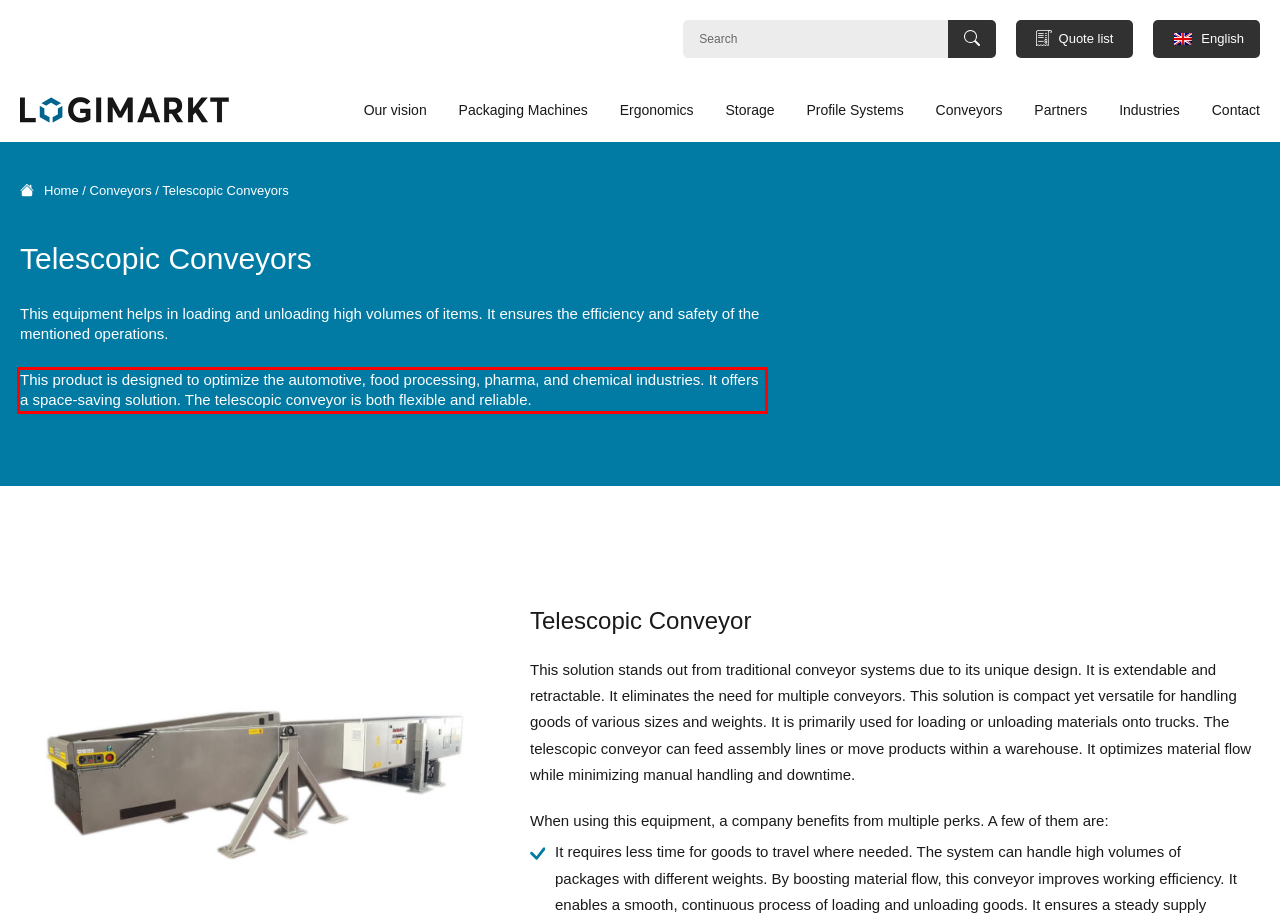Identify the text inside the red bounding box on the provided webpage screenshot by performing OCR.

This product is designed to optimize the automotive, food processing, pharma, and chemical industries. It offers a space-saving solution. The telescopic conveyor is both flexible and reliable.